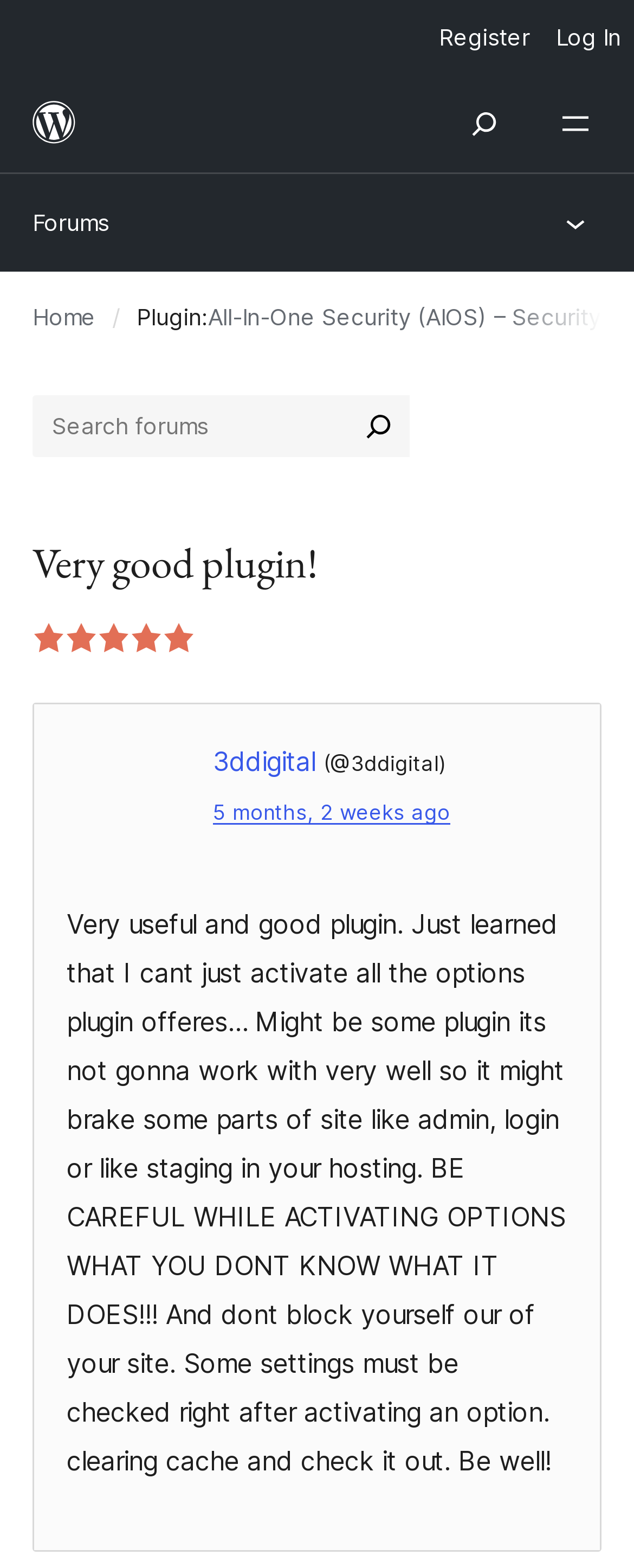Using the information in the image, give a comprehensive answer to the question: 
What is the rating of the plugin?

I found the rating by looking at the text '5 out of 5 stars' which is located below the heading 'Very good plugin!' and above the review text.